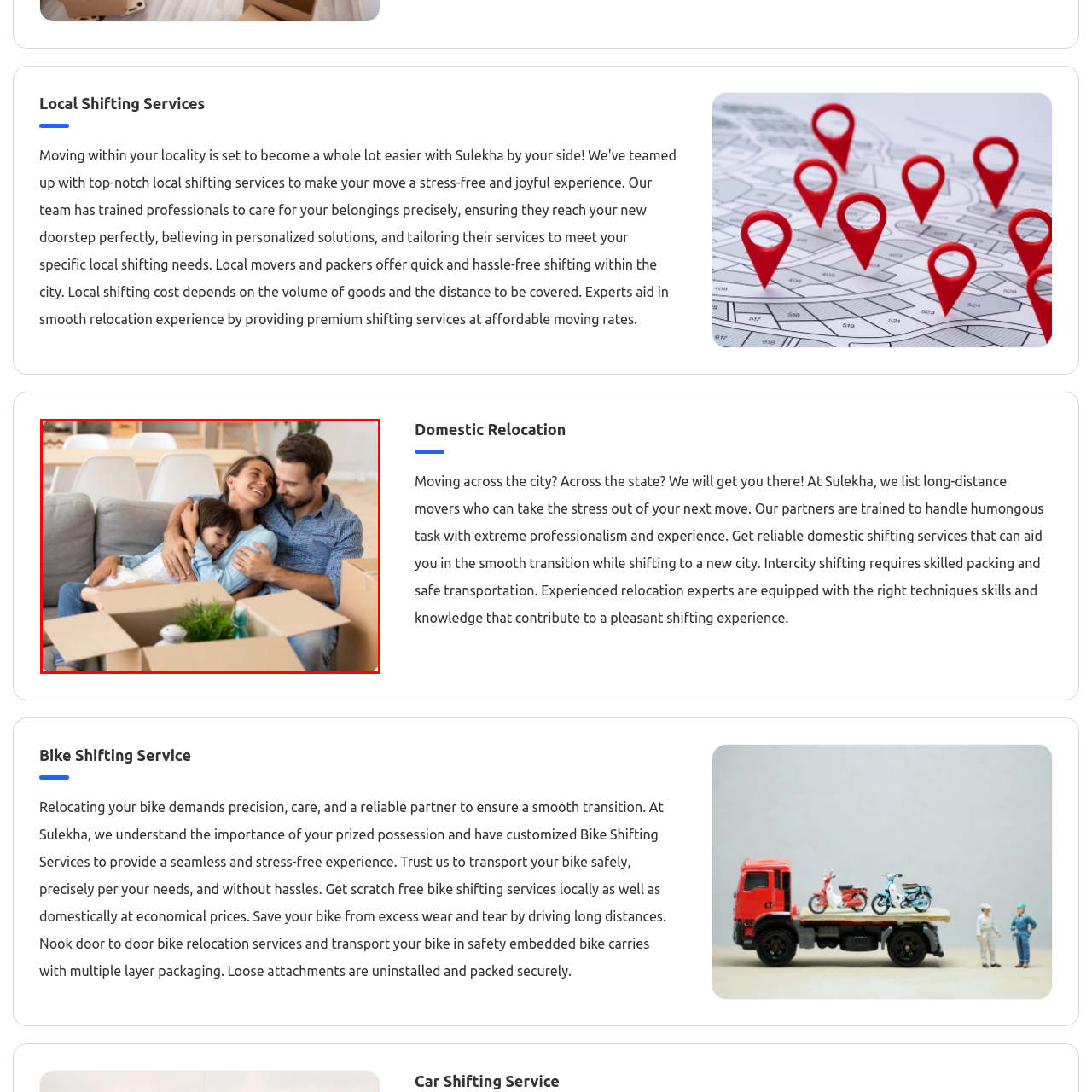What is surrounding the family?
Inspect the part of the image highlighted by the red bounding box and give a detailed answer to the question.

The image depicts the family sitting on a cozy sofa amidst unpacked moving boxes, hinting at the excitement and challenges of relocating to a new home.